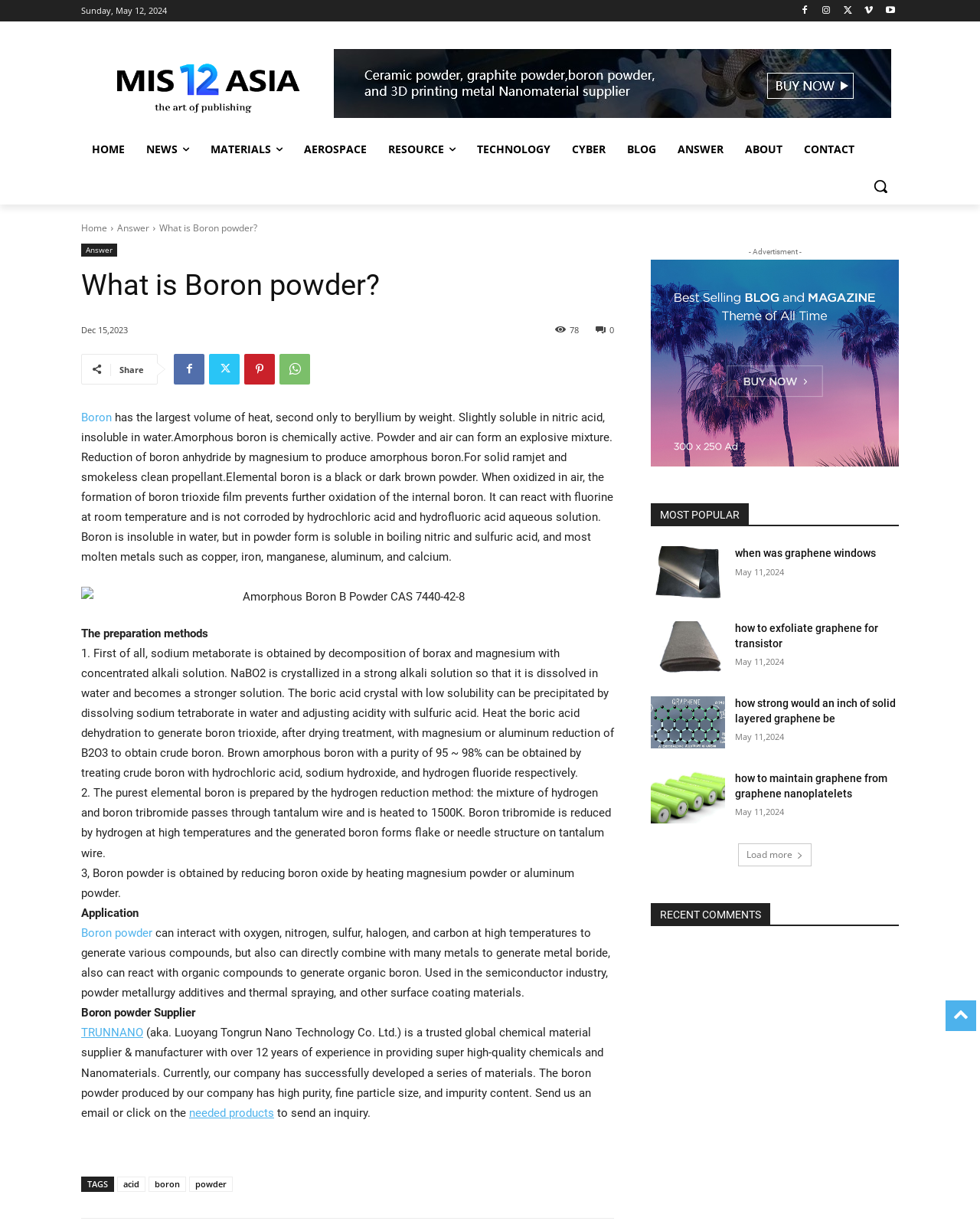Please provide the bounding box coordinates for the element that needs to be clicked to perform the following instruction: "Click the 'Boron powder Supplier' link". The coordinates should be given as four float numbers between 0 and 1, i.e., [left, top, right, bottom].

[0.083, 0.824, 0.199, 0.835]